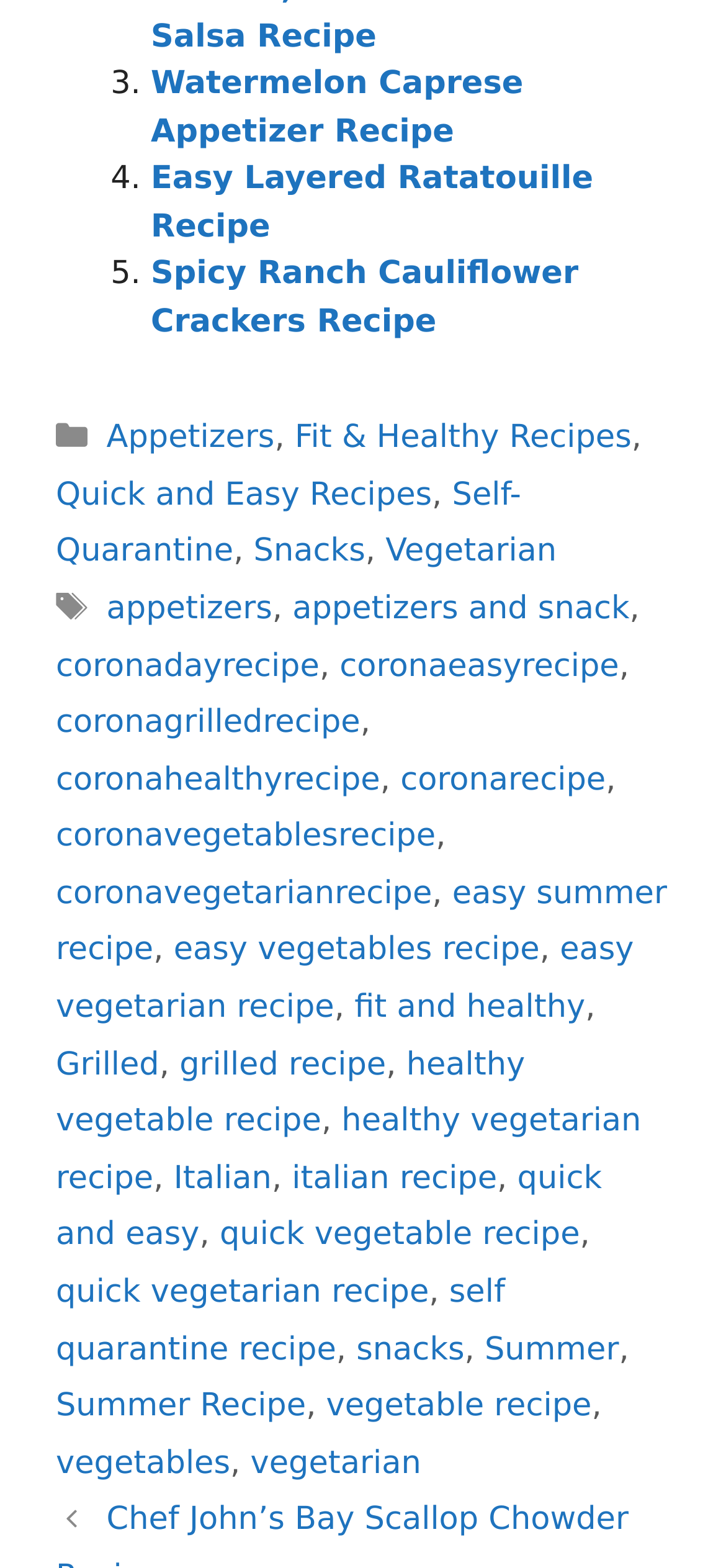Please find the bounding box coordinates of the section that needs to be clicked to achieve this instruction: "View Easy Layered Ratatouille Recipe".

[0.208, 0.102, 0.817, 0.156]